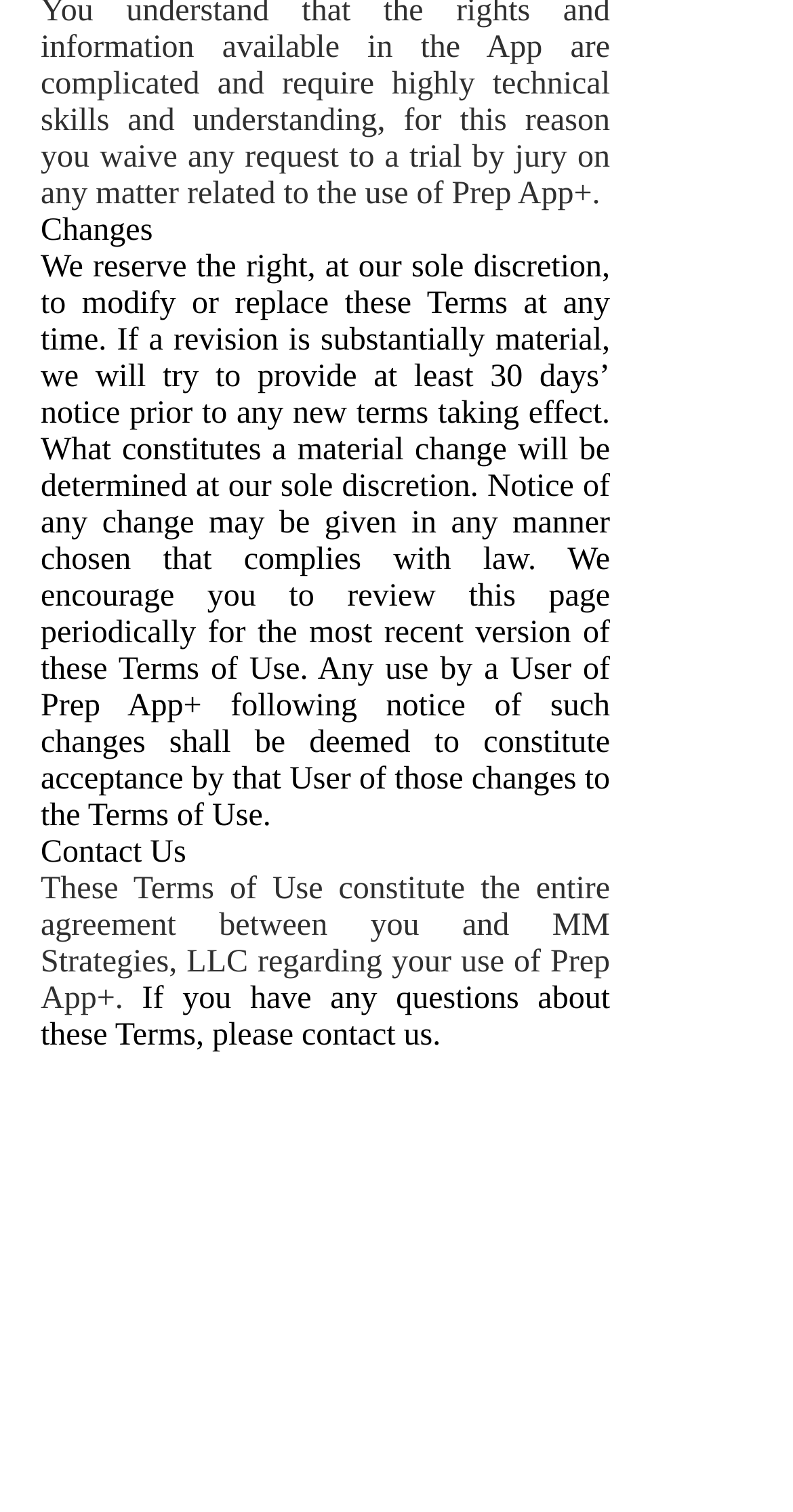What platform was used to create the webpage?
Using the image, respond with a single word or phrase.

Wix.com